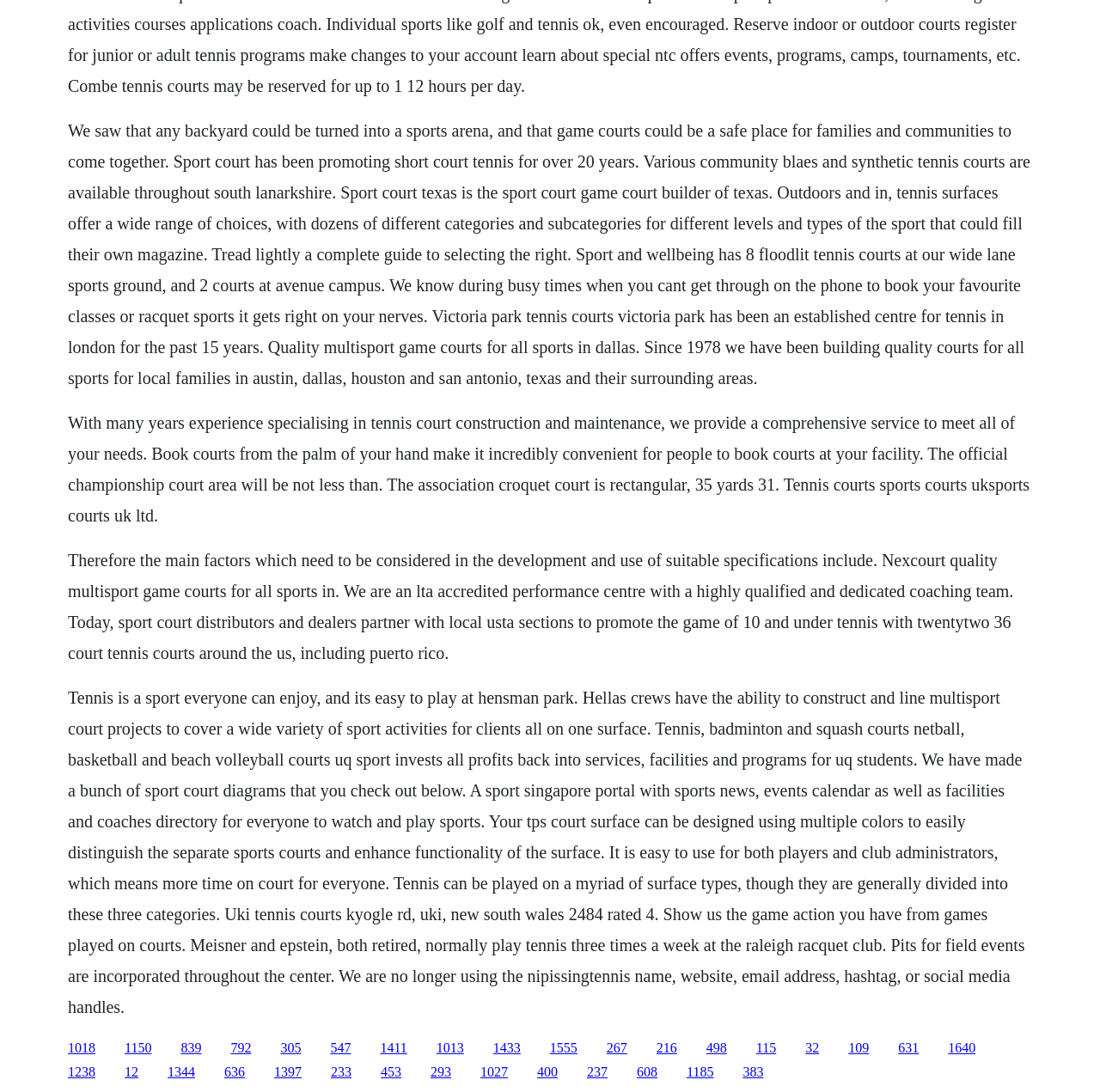What is the name of the portal that provides sports news and facilities directory?
Provide a comprehensive and detailed answer to the question.

The webpage mentions a sport Singapore portal that provides sports news, events calendar, as well as facilities and coaches directory for everyone to watch and play sports, which suggests that this is a online platform that offers information and resources related to sports in Singapore.